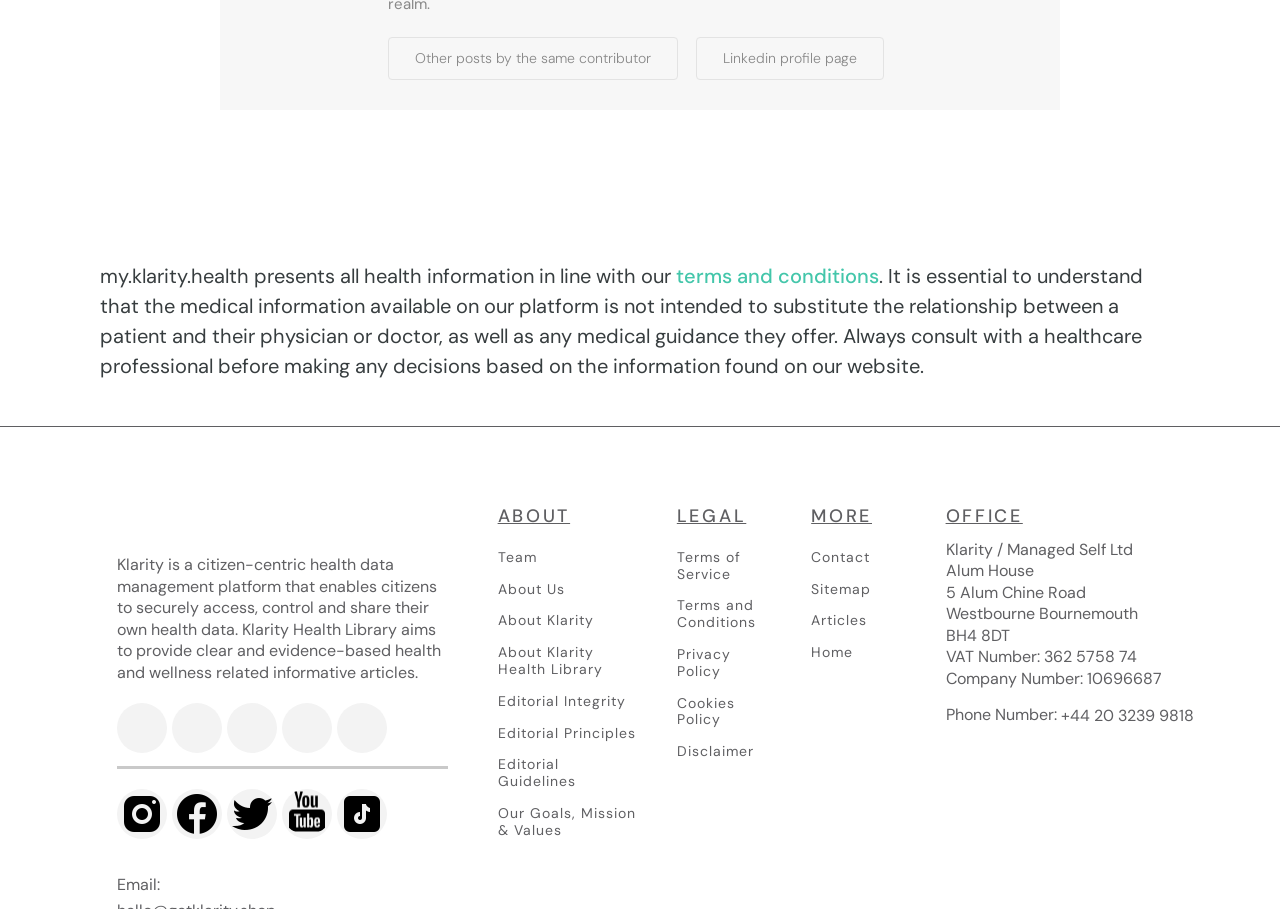Please determine the bounding box coordinates for the UI element described as: "Terms of Service".

[0.529, 0.604, 0.602, 0.641]